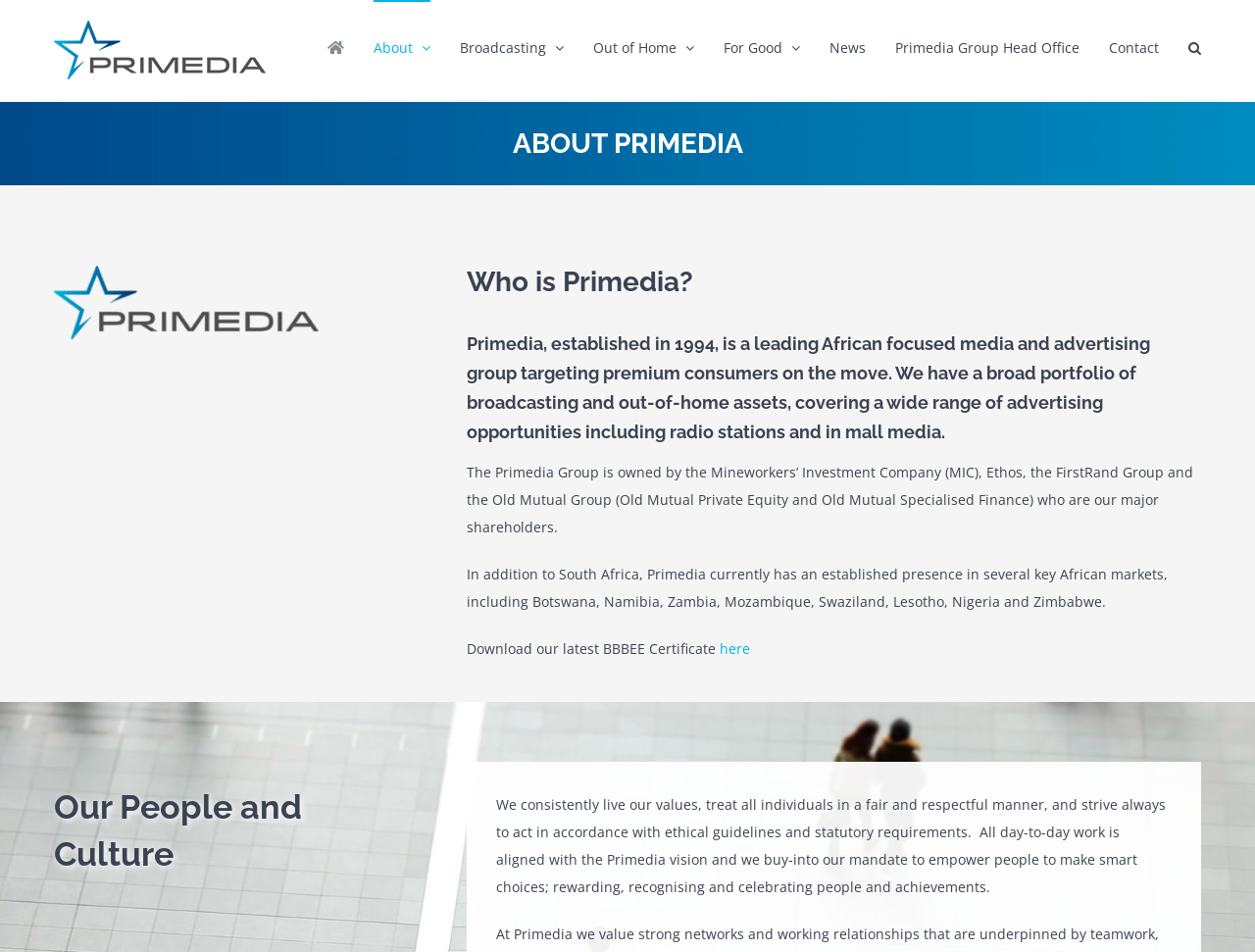Please provide the bounding box coordinates for the element that needs to be clicked to perform the following instruction: "Click the Primedia Logo". The coordinates should be given as four float numbers between 0 and 1, i.e., [left, top, right, bottom].

[0.043, 0.022, 0.212, 0.083]